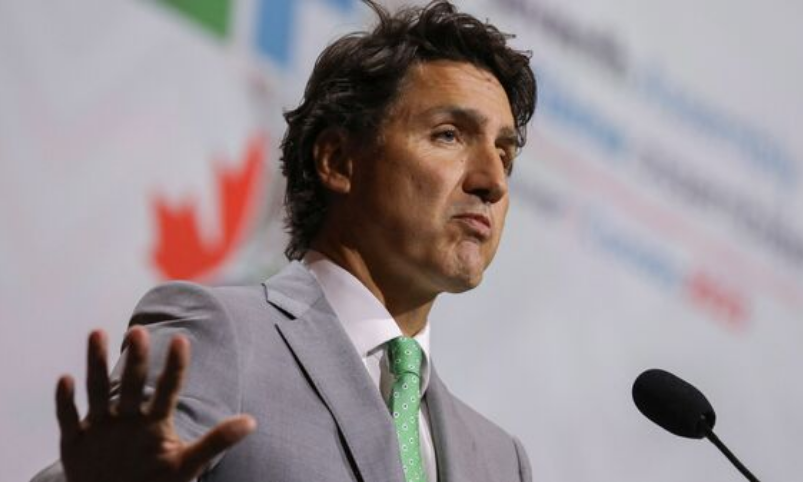Is Justin Trudeau speaking in a formal setting?
Can you give a detailed and elaborate answer to the question?

The caption describes the setting as reflecting a formal atmosphere, which suggests that Justin Trudeau is speaking in a formal setting. Additionally, his attire, including a light gray suit and a vibrant green tie, also indicates a formal occasion.